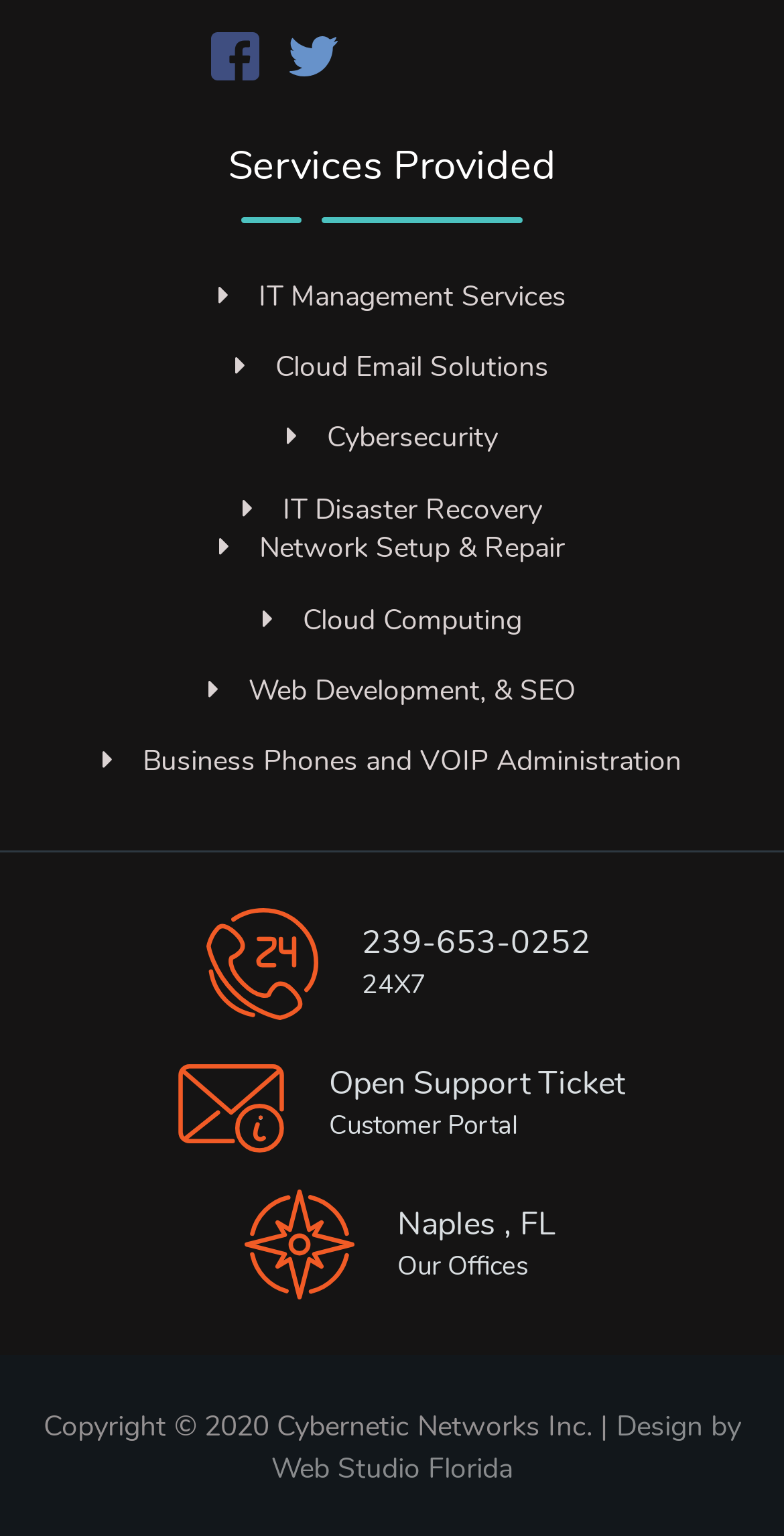Predict the bounding box of the UI element based on the description: "alt="Twitter"". The coordinates should be four float numbers between 0 and 1, formatted as [left, top, right, bottom].

[0.369, 0.02, 0.431, 0.045]